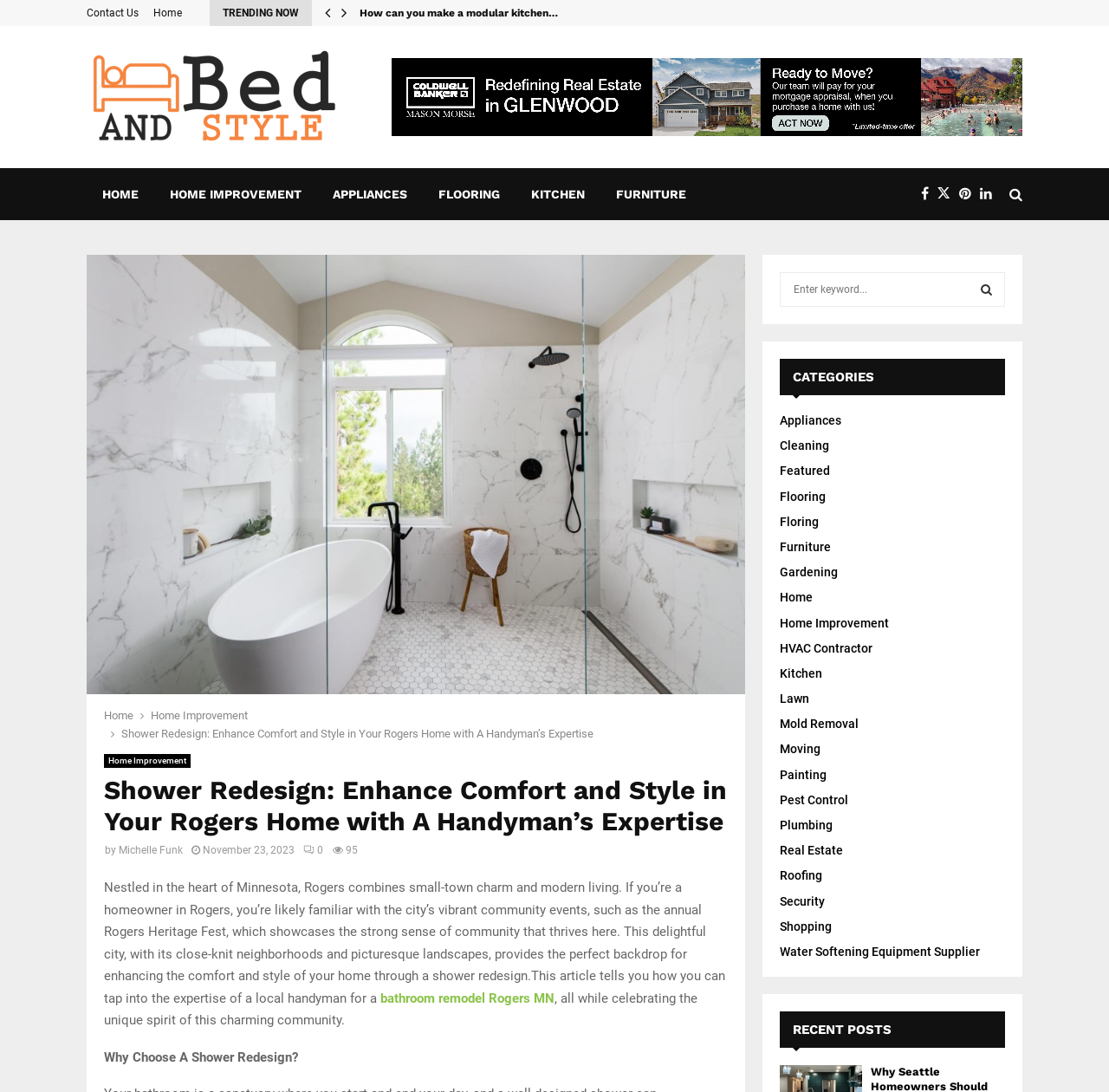What is the author of the article?
Based on the visual details in the image, please answer the question thoroughly.

The article mentions 'by Michelle Funk' which indicates that the author of the article is Michelle Funk.